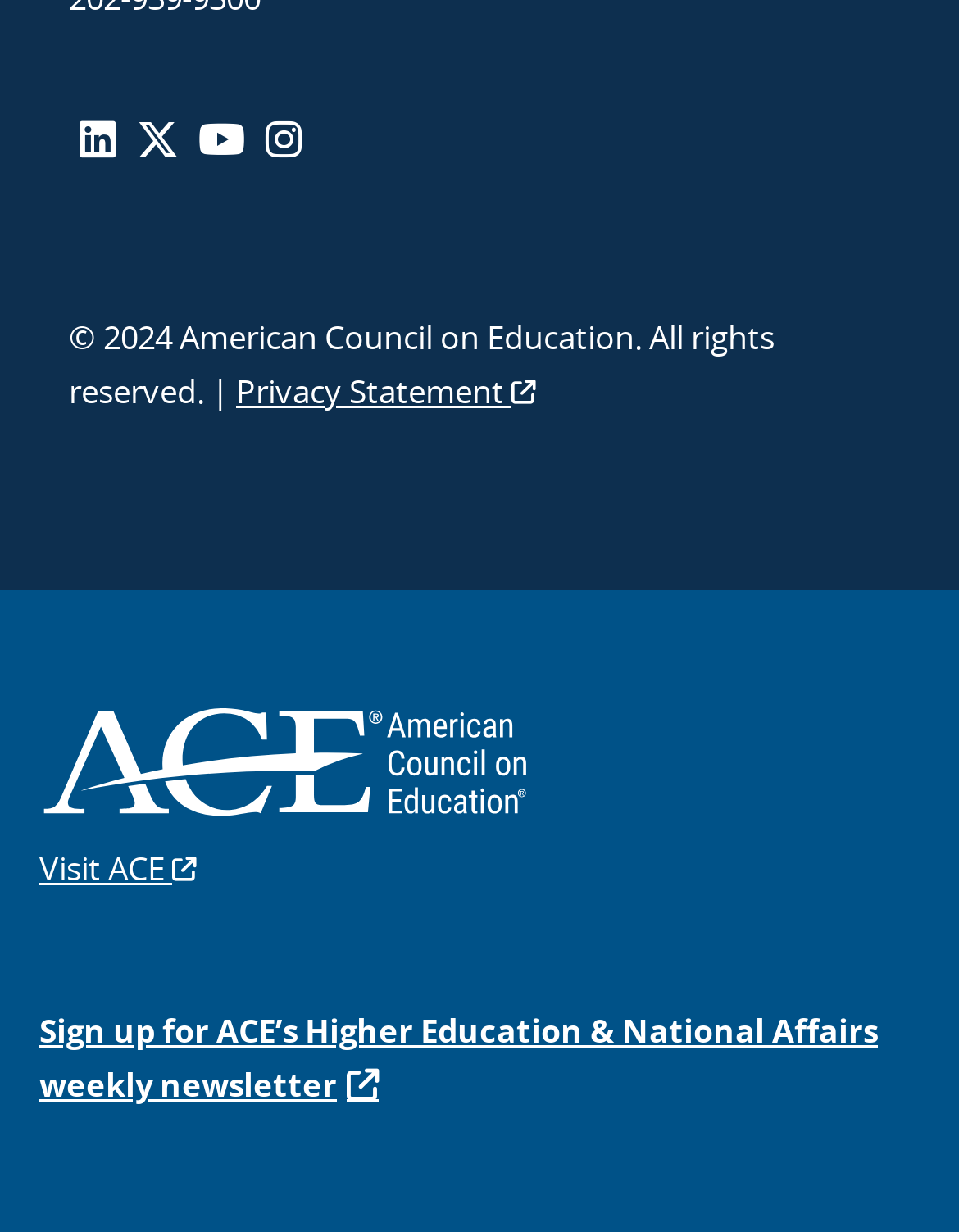Find the bounding box of the element with the following description: "aria-label="Linked In" title="Linked In"". The coordinates must be four float numbers between 0 and 1, formatted as [left, top, right, bottom].

[0.083, 0.09, 0.121, 0.136]